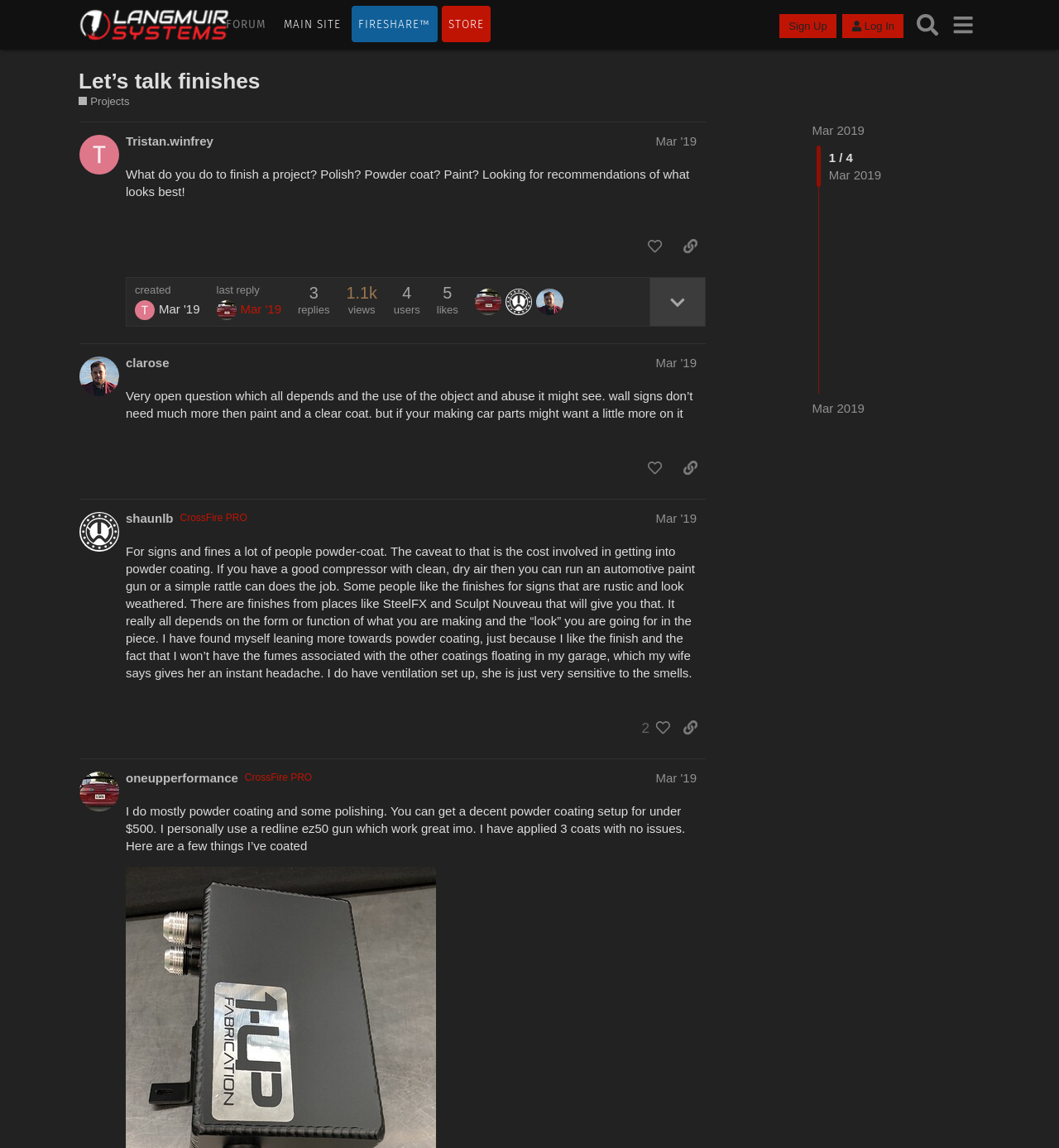How many users are online?
Based on the screenshot, provide your answer in one word or phrase.

4